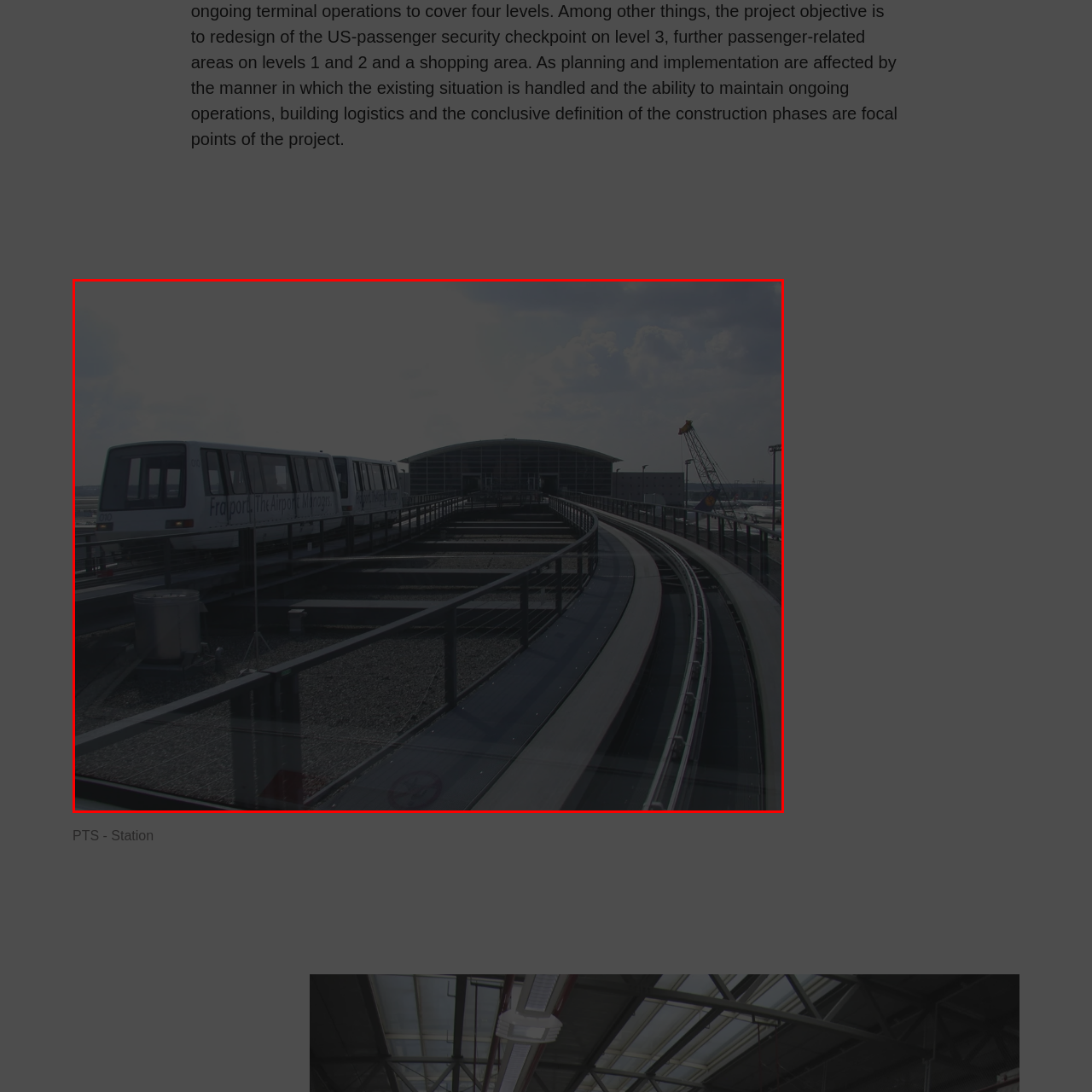Provide an in-depth description of the scene highlighted by the red boundary in the image.

The image captures a modern monorail system at an airport, specifically at Frankfurt Airport, as indicated by the text on the trains. The scene showcases the sleek, streamlined trains gliding along their elevated track, leading towards the main terminal building in the background. This terminal features a distinct architectural design with a rounded roof and large glass panels, allowing natural light to illuminate the interior. 

In the foreground, the tracks curve gently, creating a dynamic perspective that highlights the transport system's integration with the airport's infrastructure. Nearby, a utility structure is visible, contributing to the operational aspect of the airport's transport network. In the distance, glimpses of planes can be seen, emphasizing the busy travel hub defined by both air and rail transportation. The sky above is filled with soft clouds, casting a bright yet slightly overcast ambiance over the scene, typical of a bustling day at one of Europe's busiest airports.